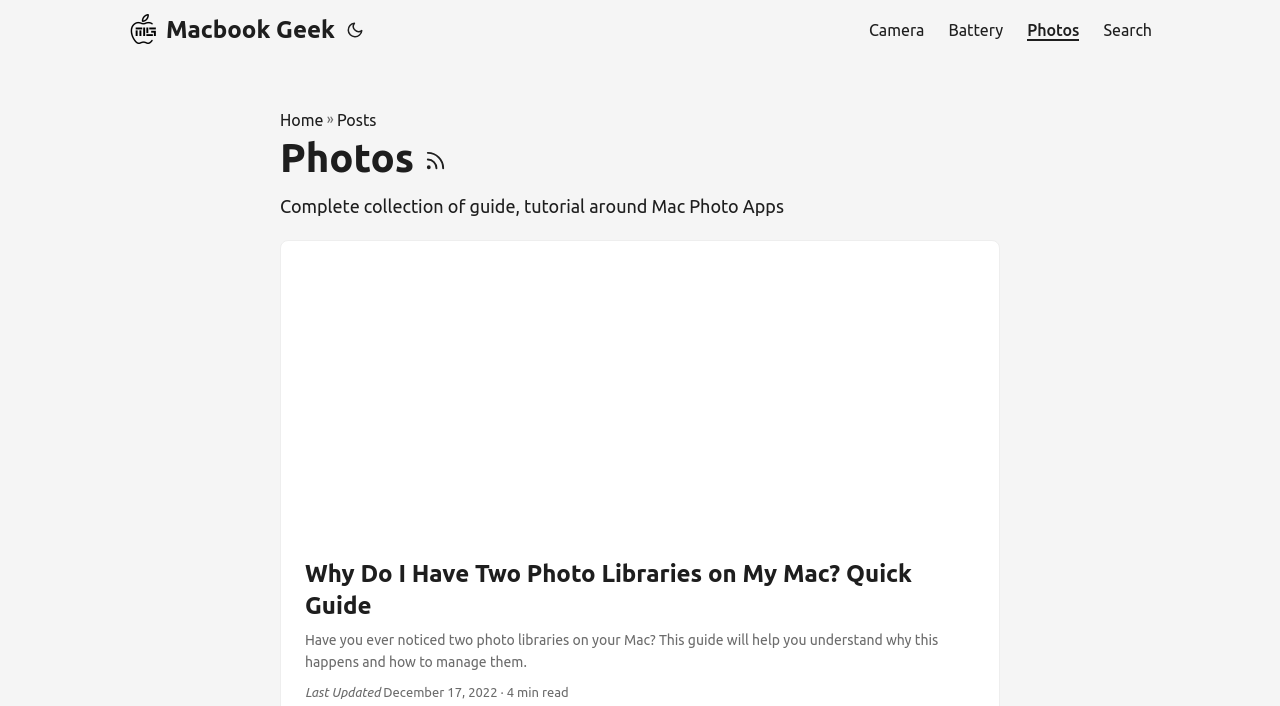Use a single word or phrase to answer the question:
When was the last article updated?

December 17, 2022